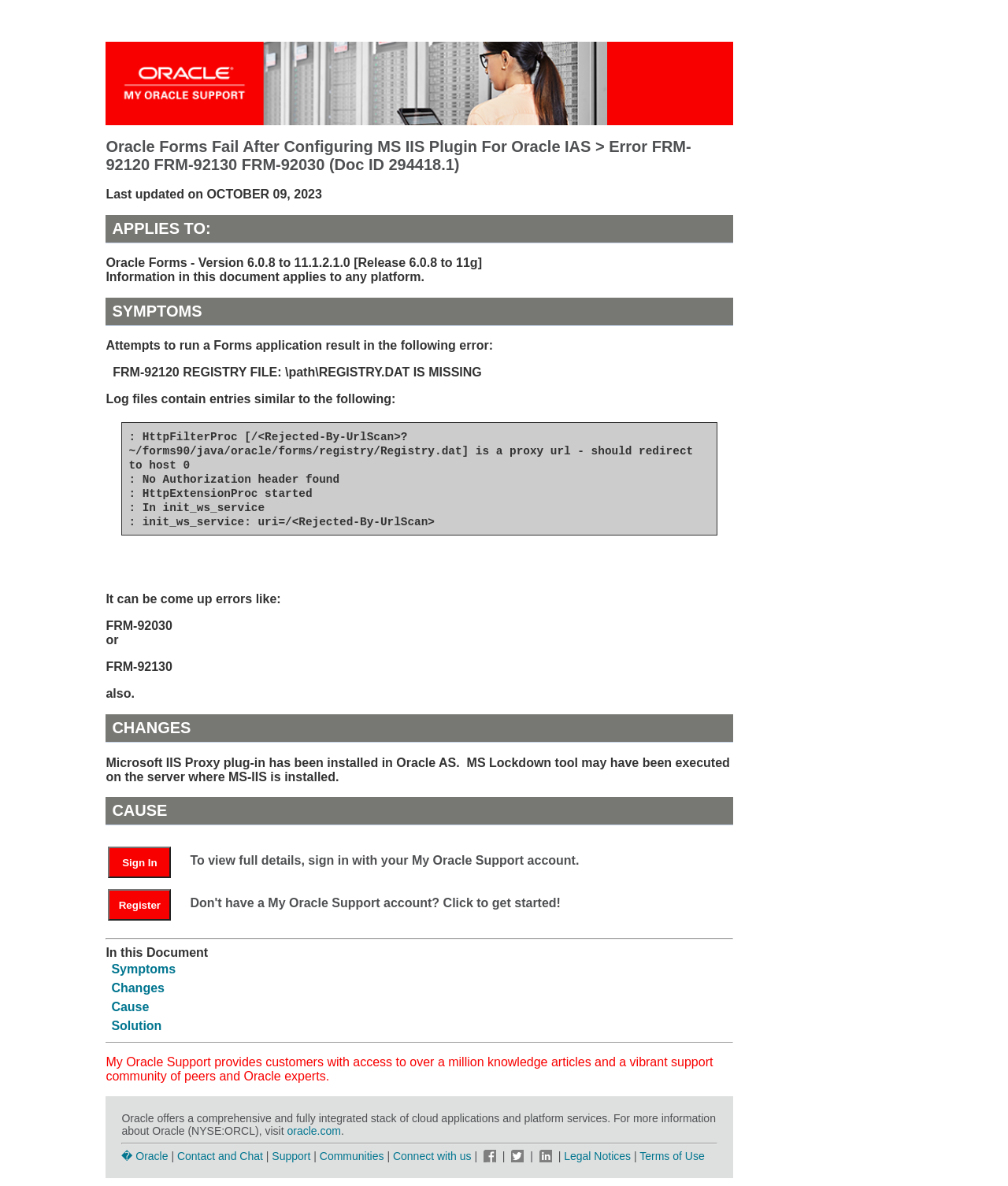Determine the bounding box coordinates for the area that needs to be clicked to fulfill this task: "Sign in with your My Oracle Support account". The coordinates must be given as four float numbers between 0 and 1, i.e., [left, top, right, bottom].

[0.107, 0.714, 0.17, 0.741]